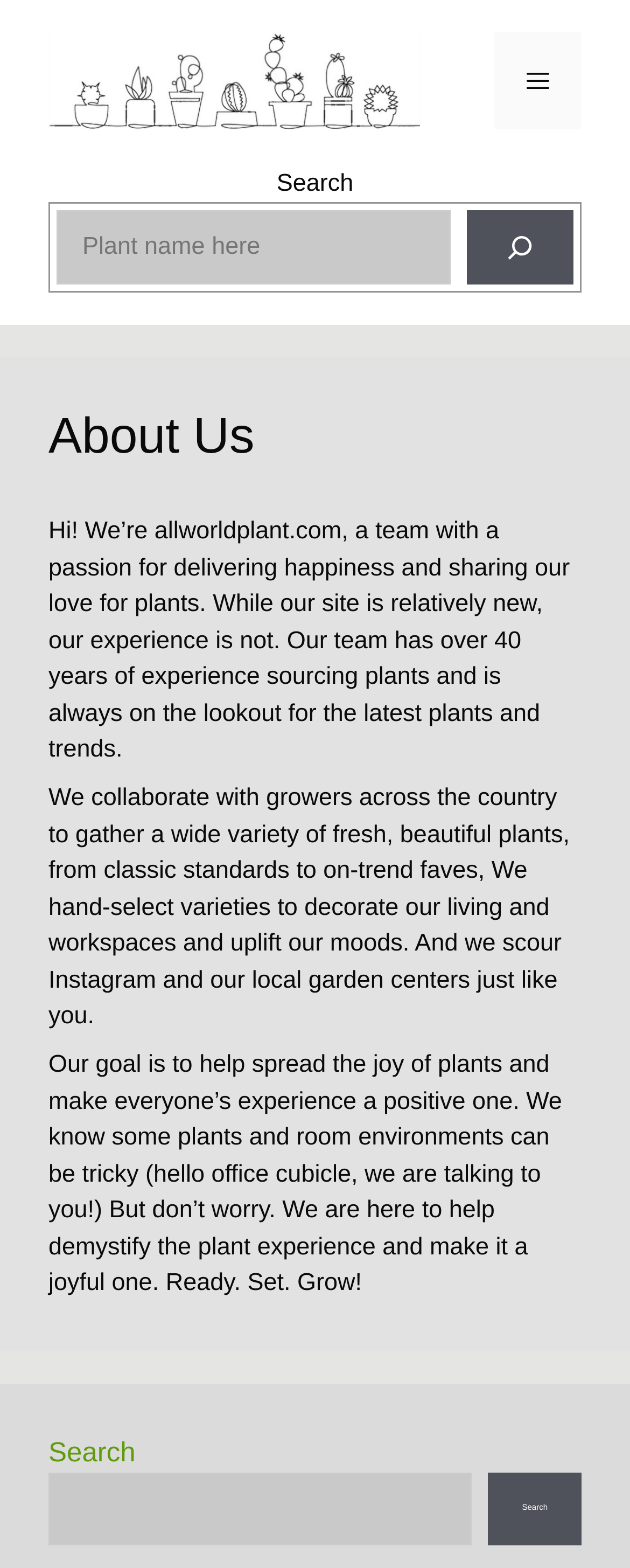Carefully observe the image and respond to the question with a detailed answer:
What is the goal of the website?

The goal of the website can be inferred from the static text in the article section, which mentions that the goal is to help spread the joy of plants and make everyone's experience a positive one.